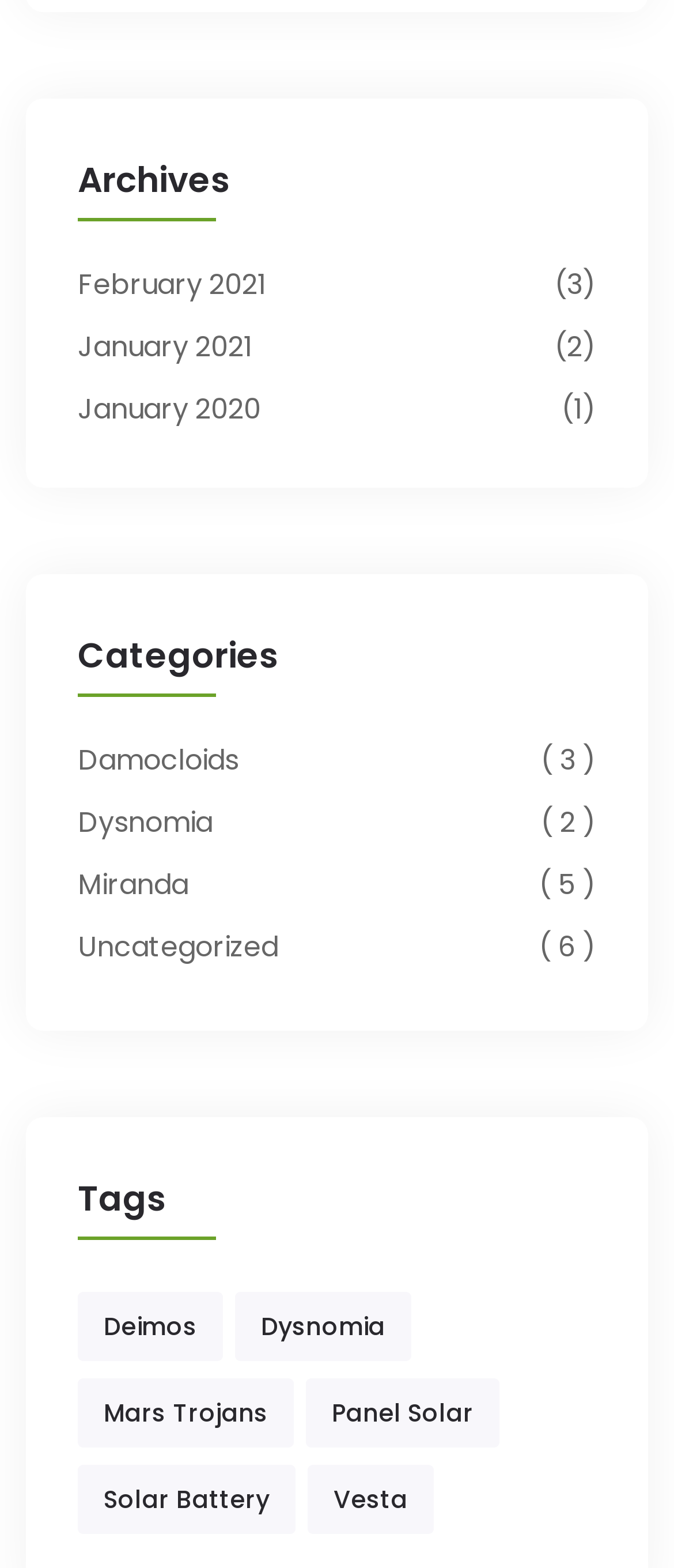Reply to the question with a single word or phrase:
How many Damocloids are there?

3